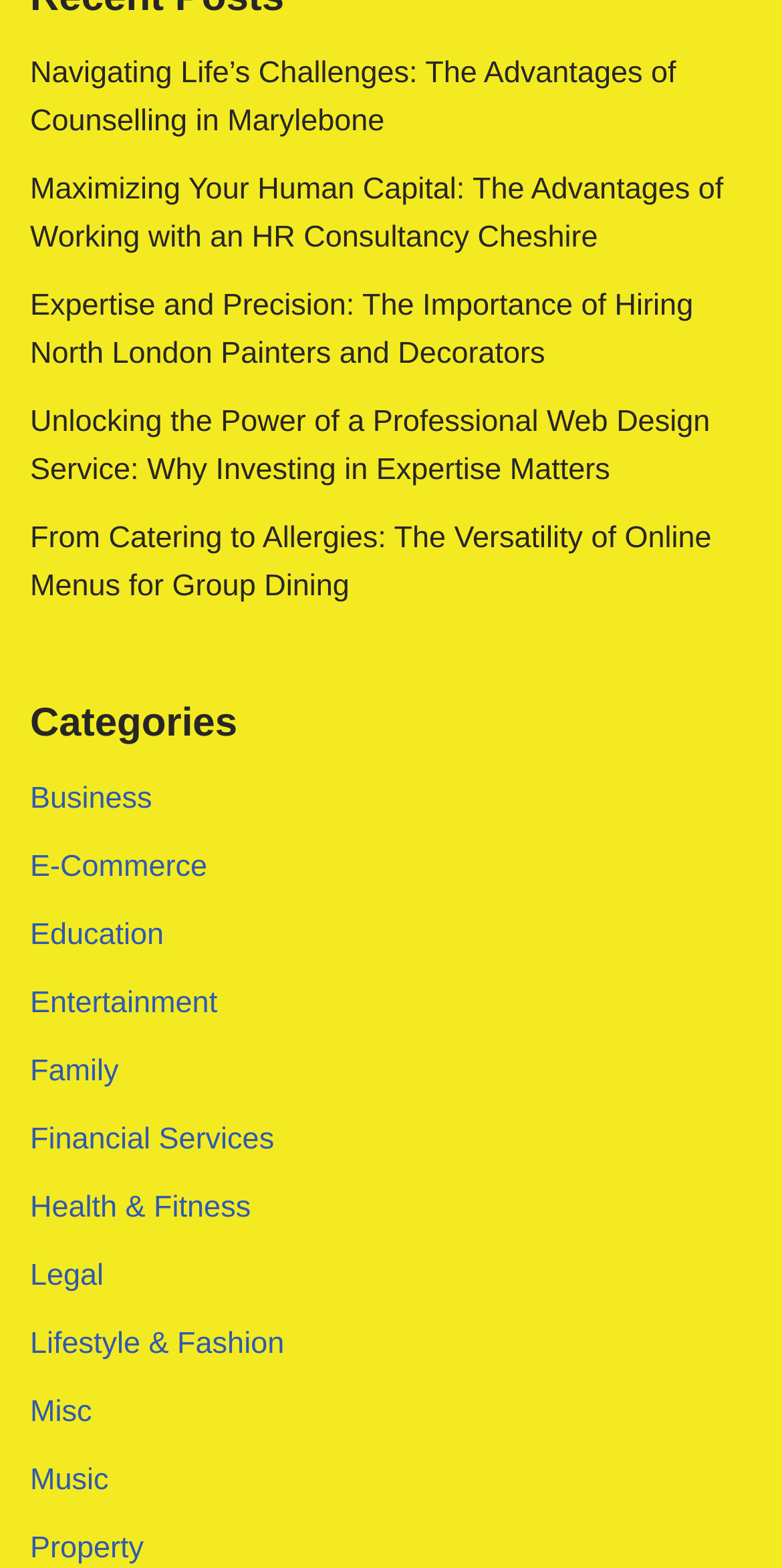Please identify the bounding box coordinates of the area that needs to be clicked to follow this instruction: "View articles under the Business category".

[0.038, 0.498, 0.195, 0.52]